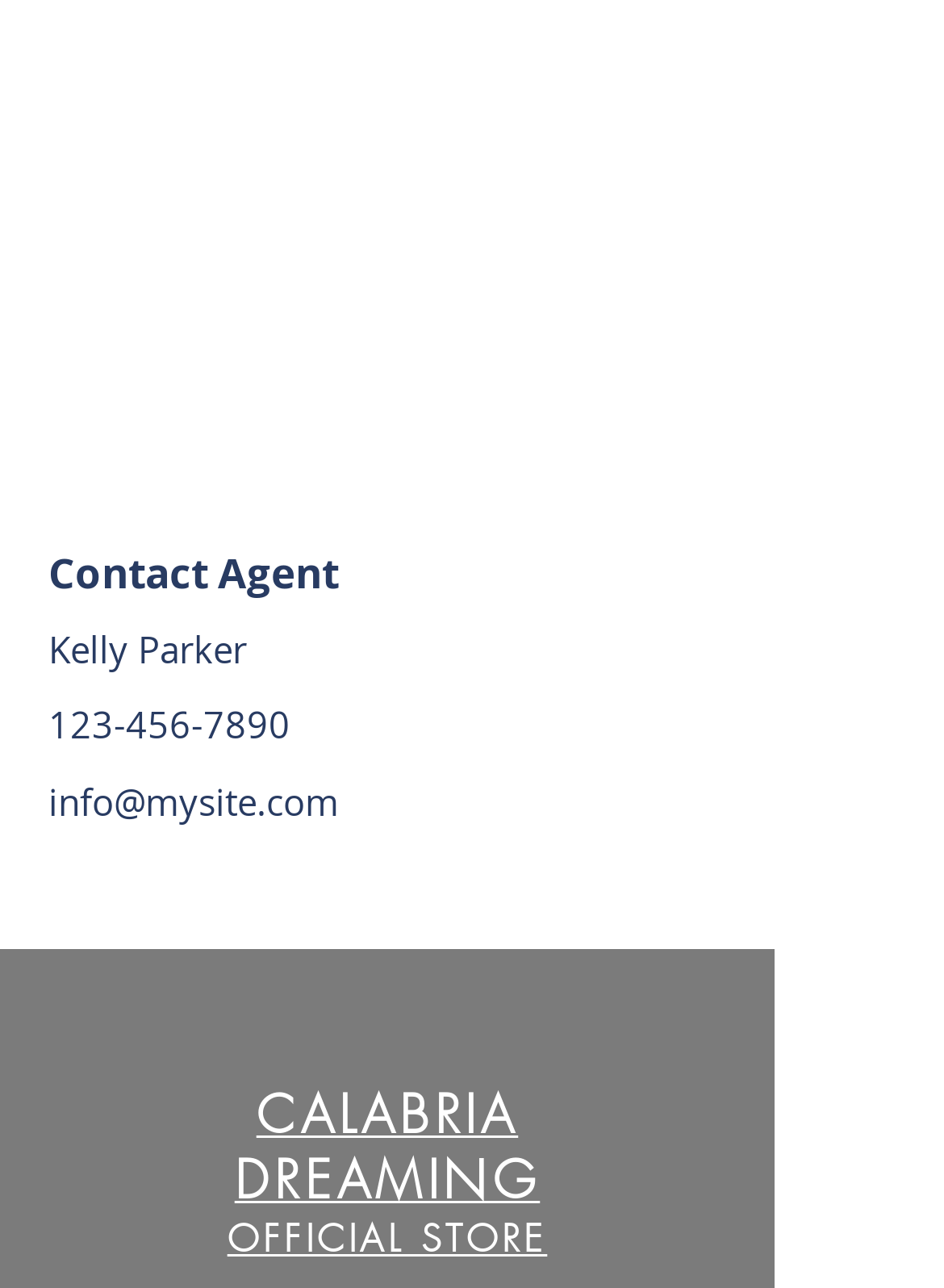Using the provided description: "info@mysite.com", find the bounding box coordinates of the corresponding UI element. The output should be four float numbers between 0 and 1, in the format [left, top, right, bottom].

[0.051, 0.604, 0.359, 0.642]